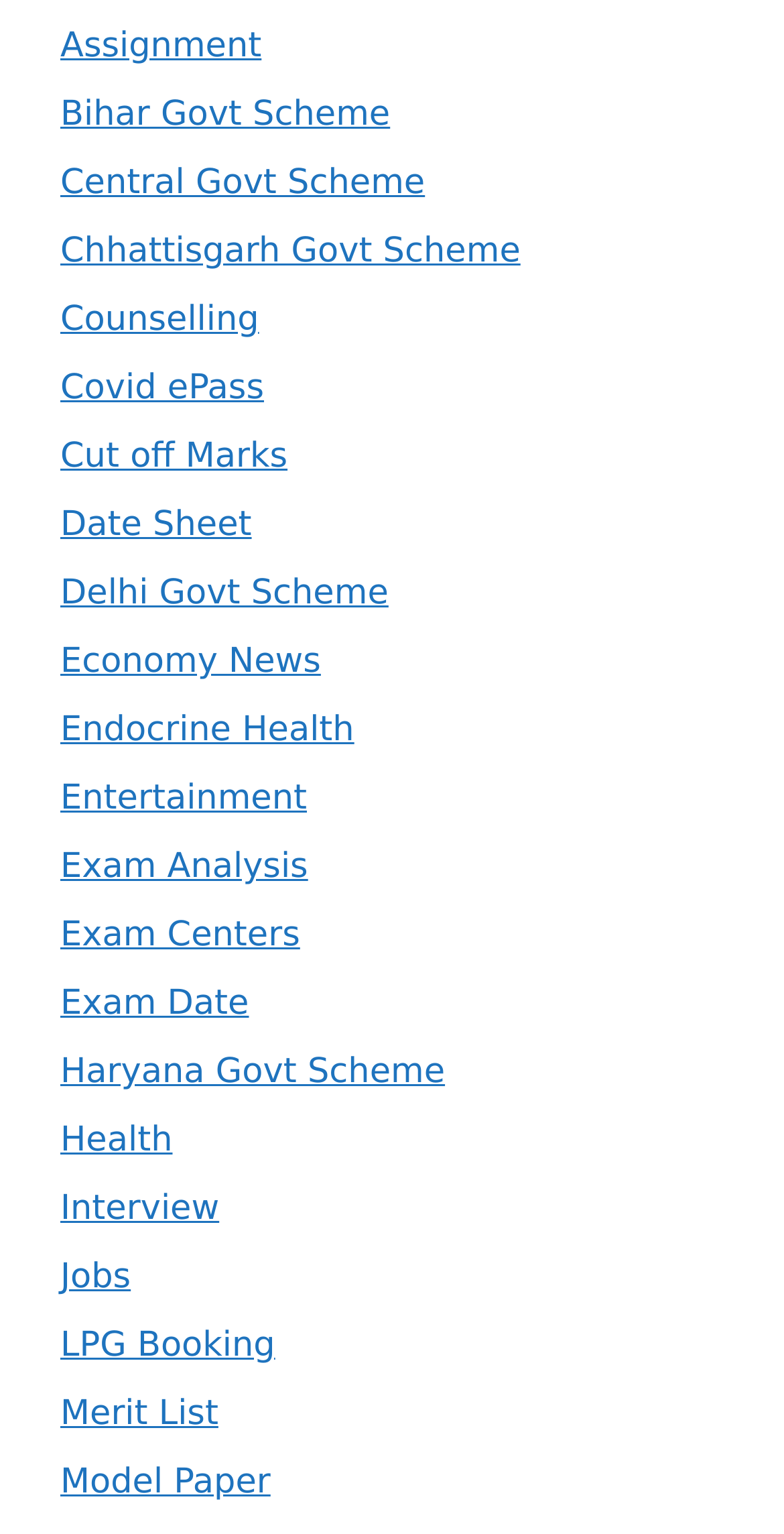Please specify the bounding box coordinates of the region to click in order to perform the following instruction: "Check Covid ePass".

[0.077, 0.241, 0.337, 0.267]